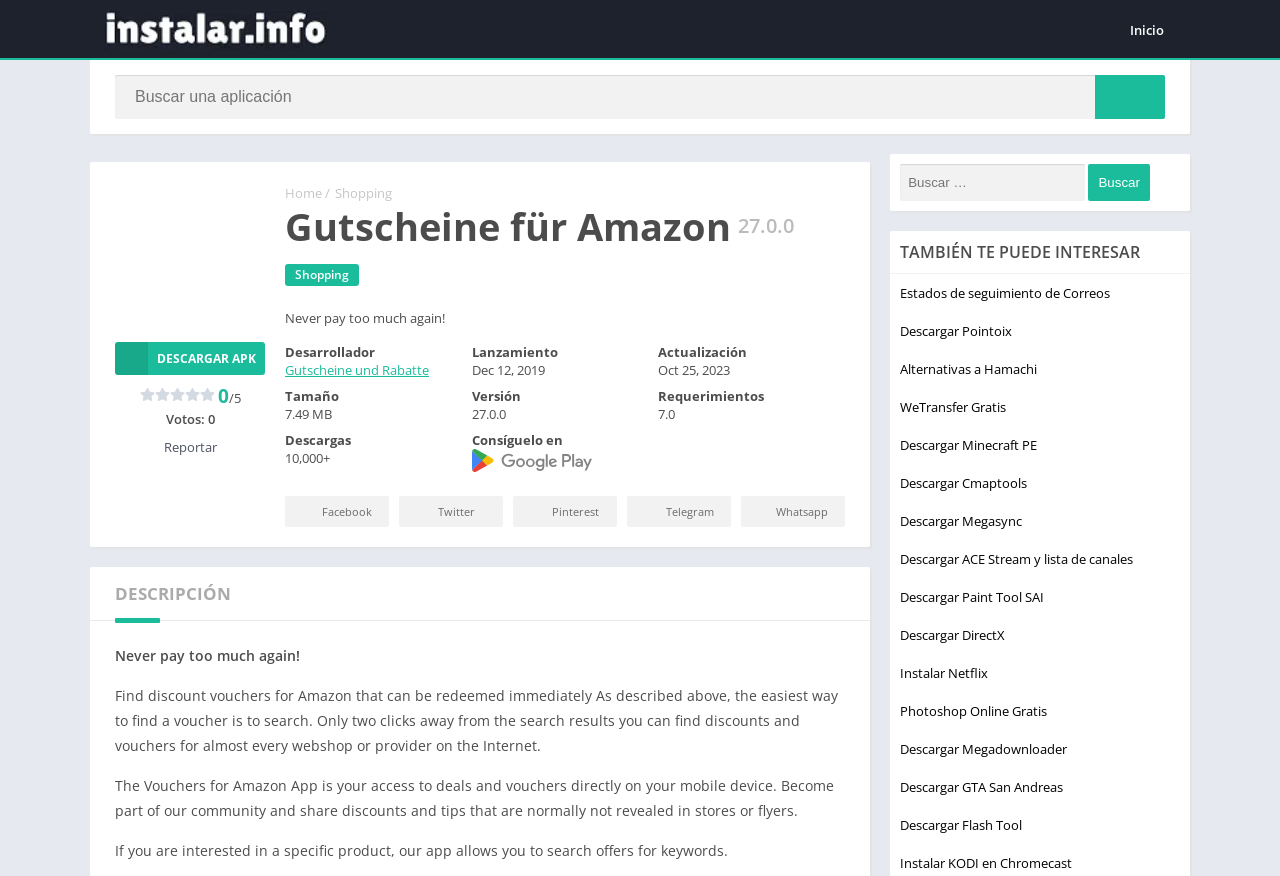Locate the bounding box coordinates of the element you need to click to accomplish the task described by this instruction: "Go to Google Play".

[0.368, 0.523, 0.462, 0.544]